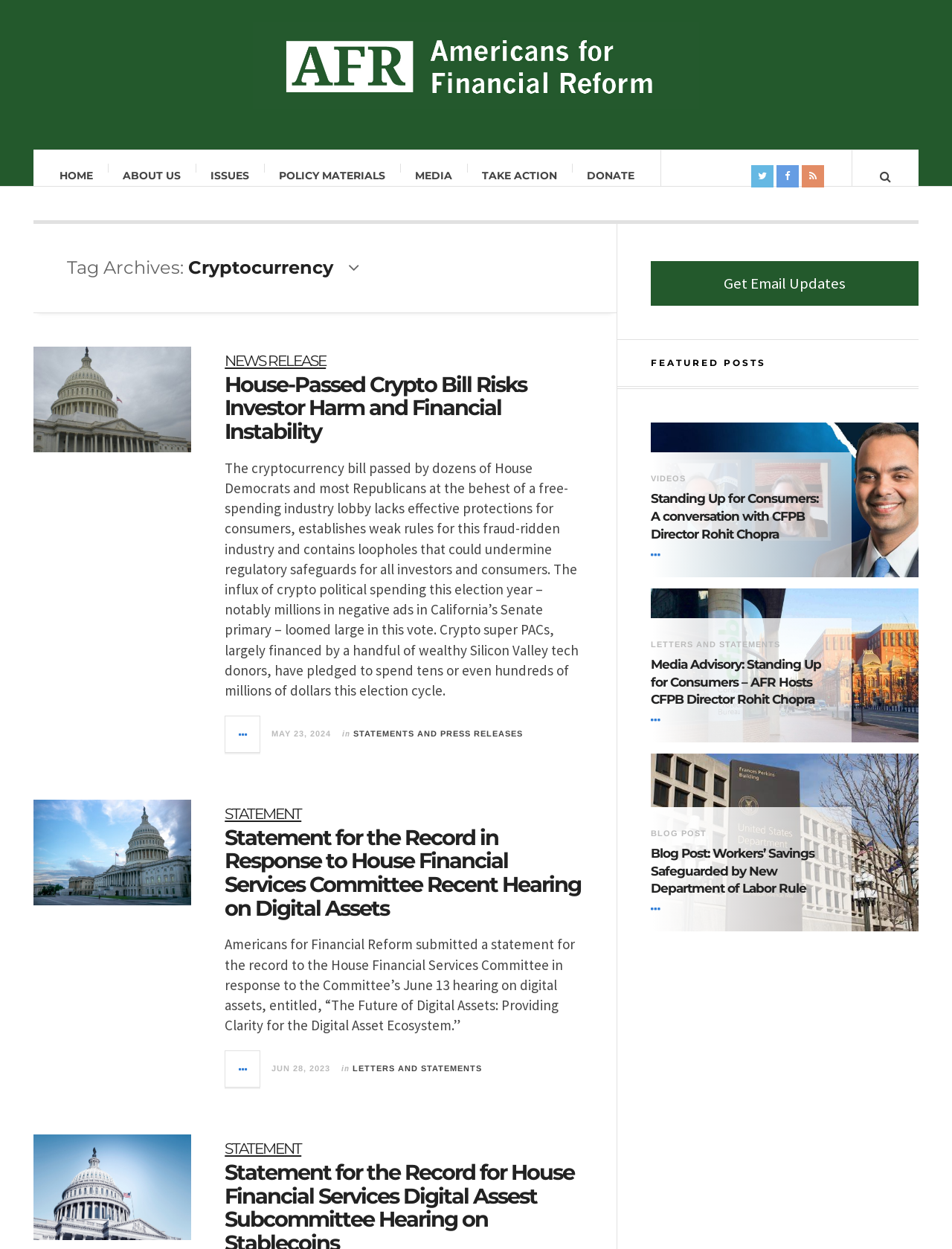Identify the bounding box for the UI element described as: "Letters and Statements". The coordinates should be four float numbers between 0 and 1, i.e., [left, top, right, bottom].

[0.37, 0.864, 0.506, 0.871]